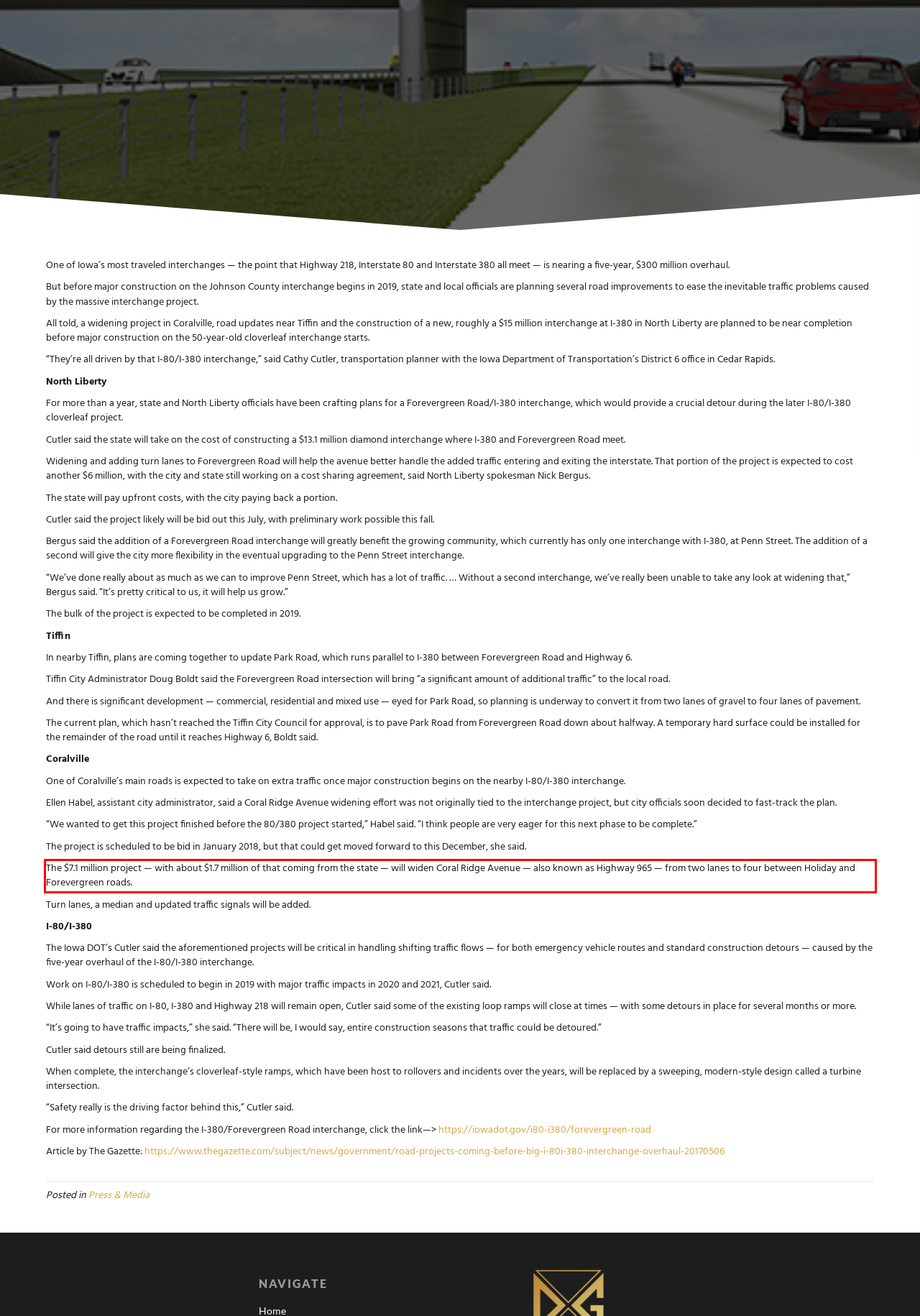You have a screenshot of a webpage where a UI element is enclosed in a red rectangle. Perform OCR to capture the text inside this red rectangle.

The $7.1 million project — with about $1.7 million of that coming from the state — will widen Coral Ridge Avenue — also known as Highway 965 — from two lanes to four between Holiday and Forevergreen roads.